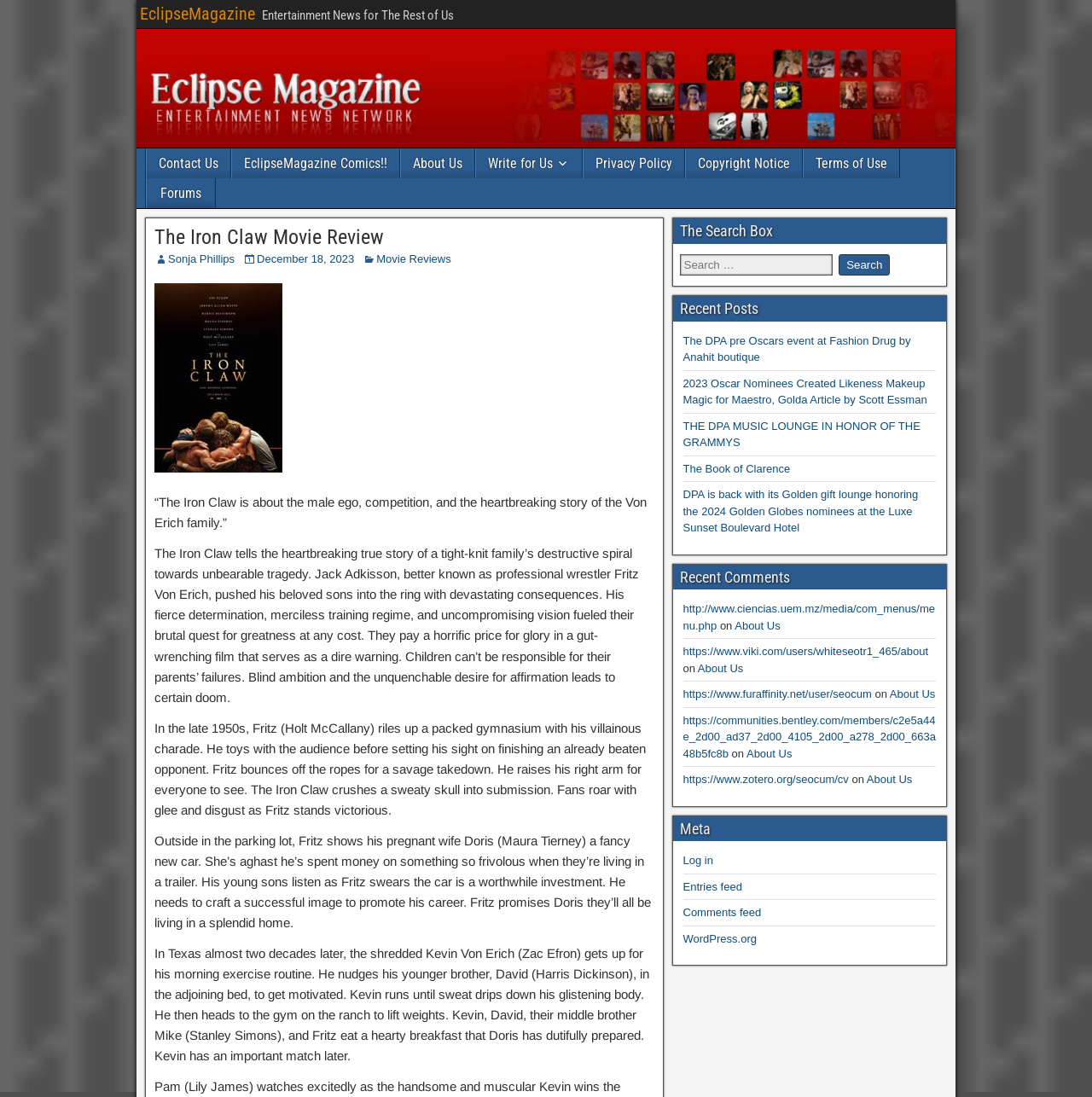What is the purpose of the search box?
Based on the image, provide a one-word or brief-phrase response.

To search the website